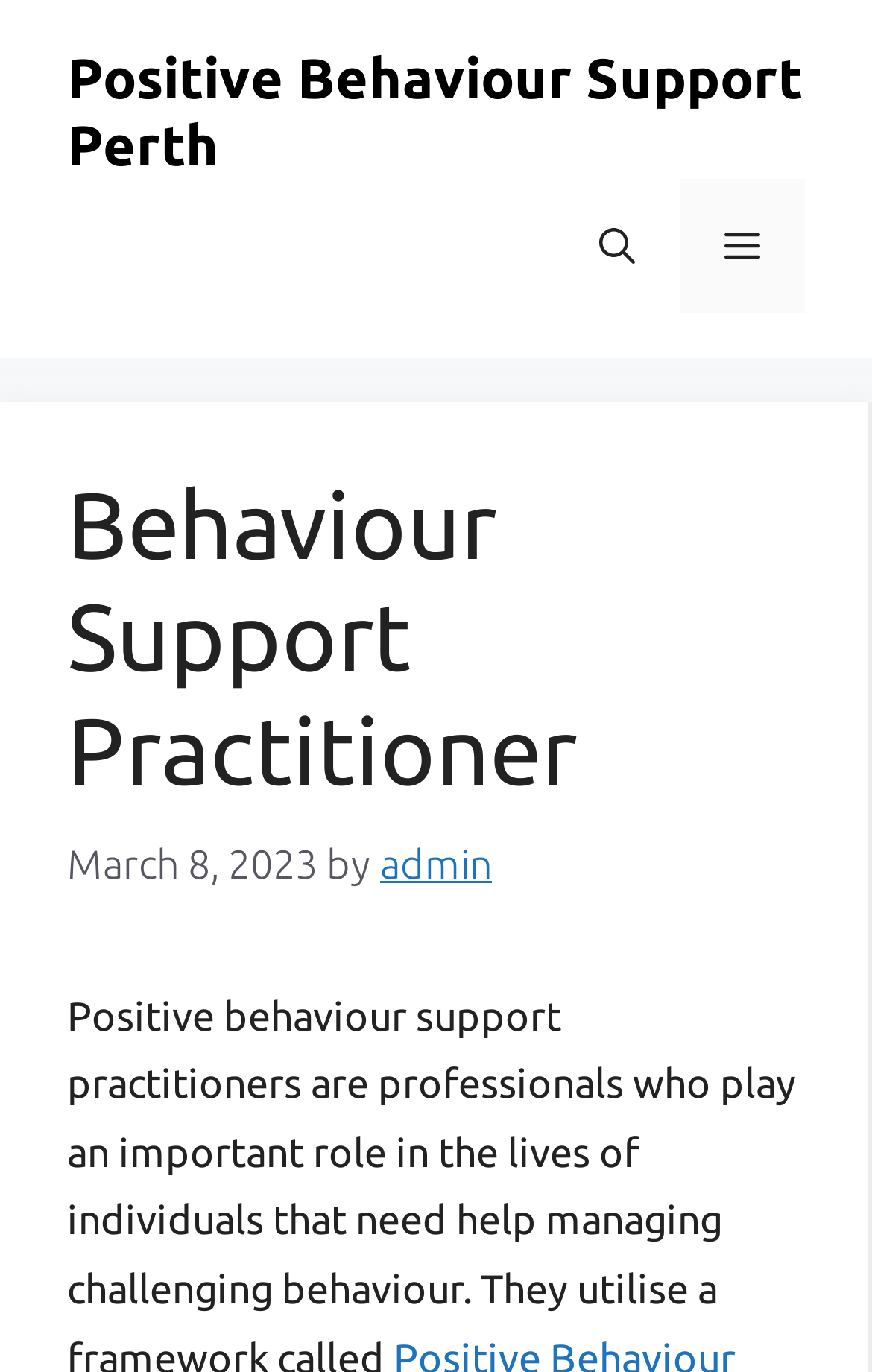What is the purpose of the button with the text 'Open Search Bar'?
Based on the image content, provide your answer in one word or a short phrase.

To open search bar